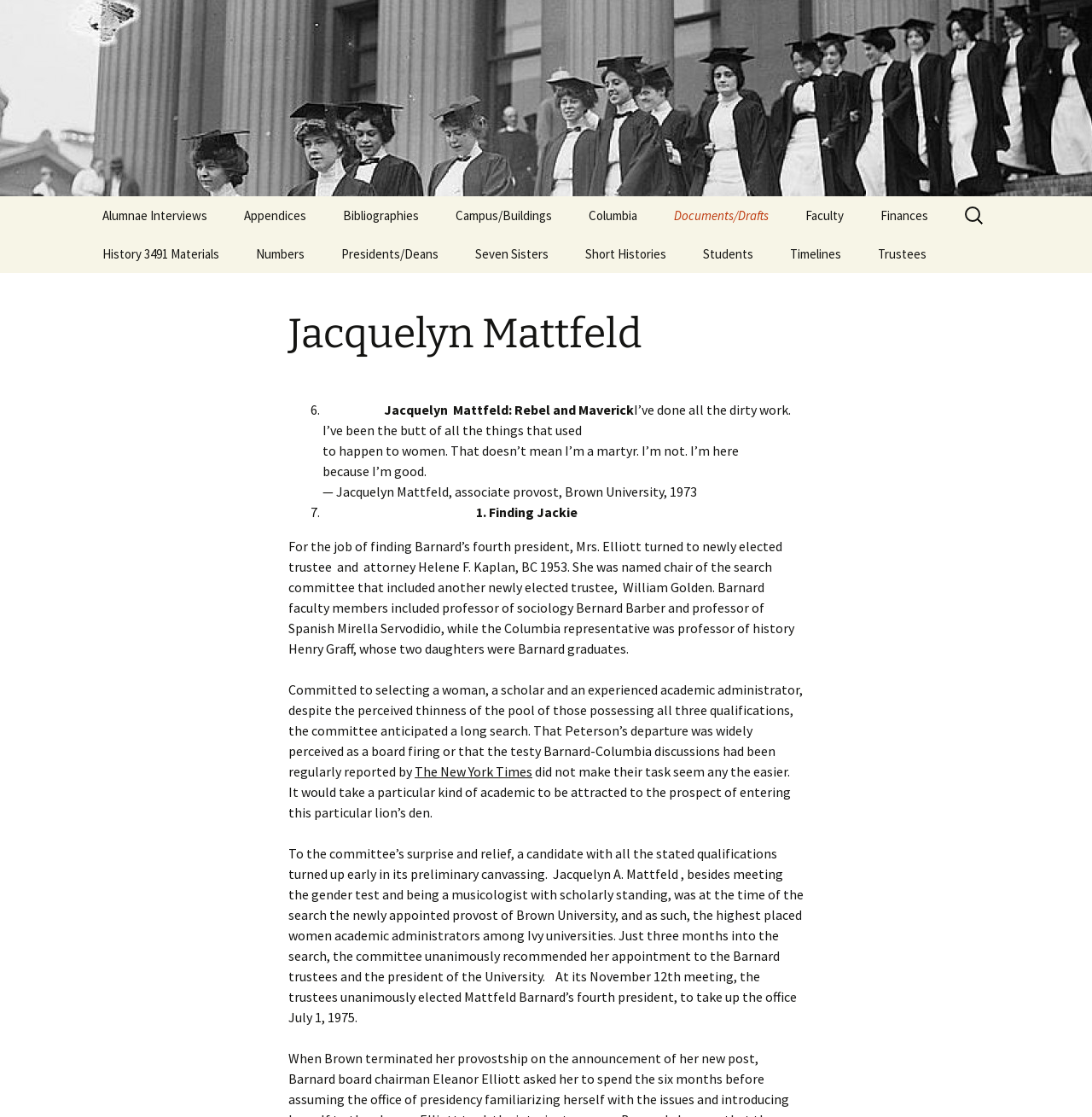Specify the bounding box coordinates of the area that needs to be clicked to achieve the following instruction: "Explore Barnard Majors and Careers, 1910".

[0.078, 0.359, 0.234, 0.405]